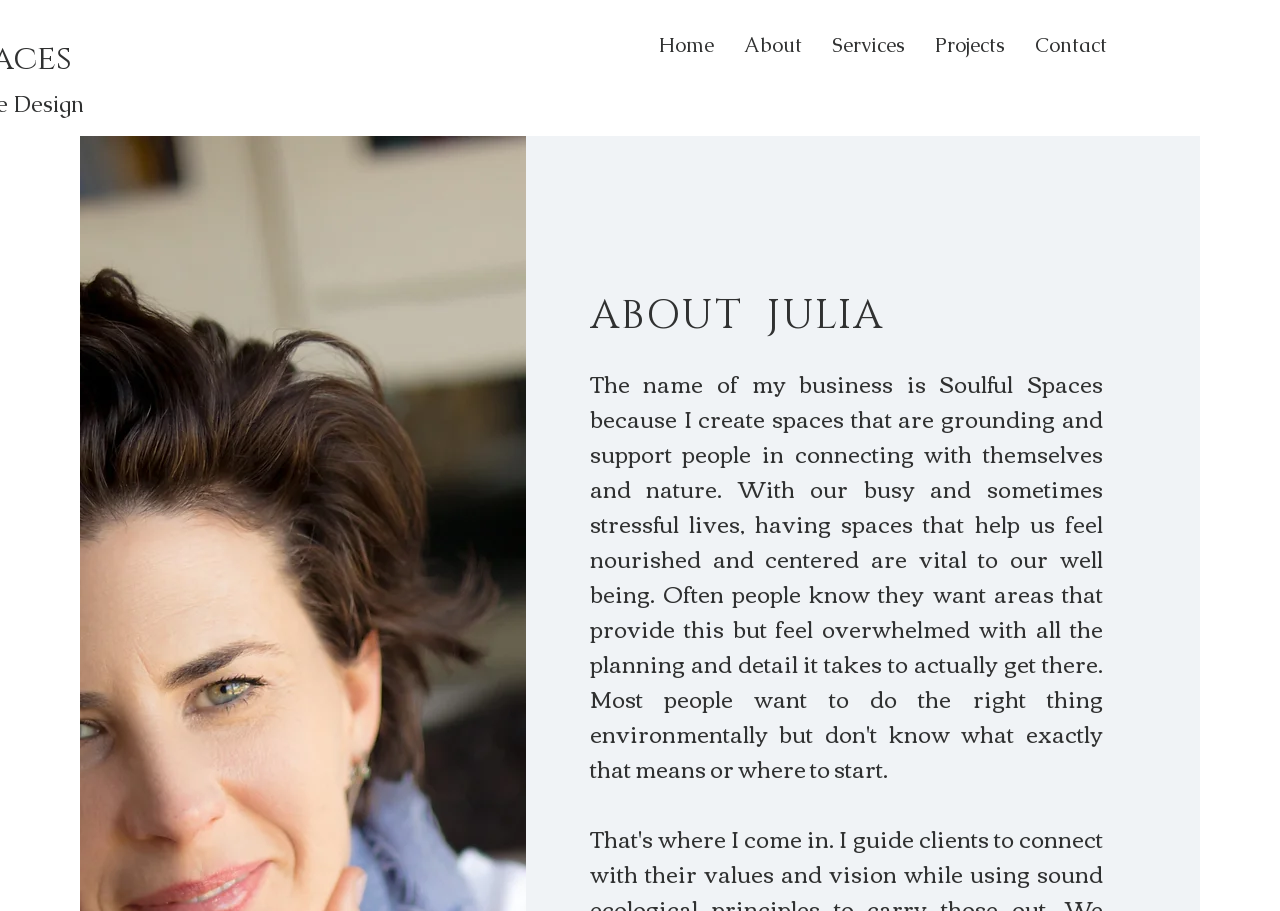What is the name of the artist?
Give a single word or phrase as your answer by examining the image.

Julia Parker